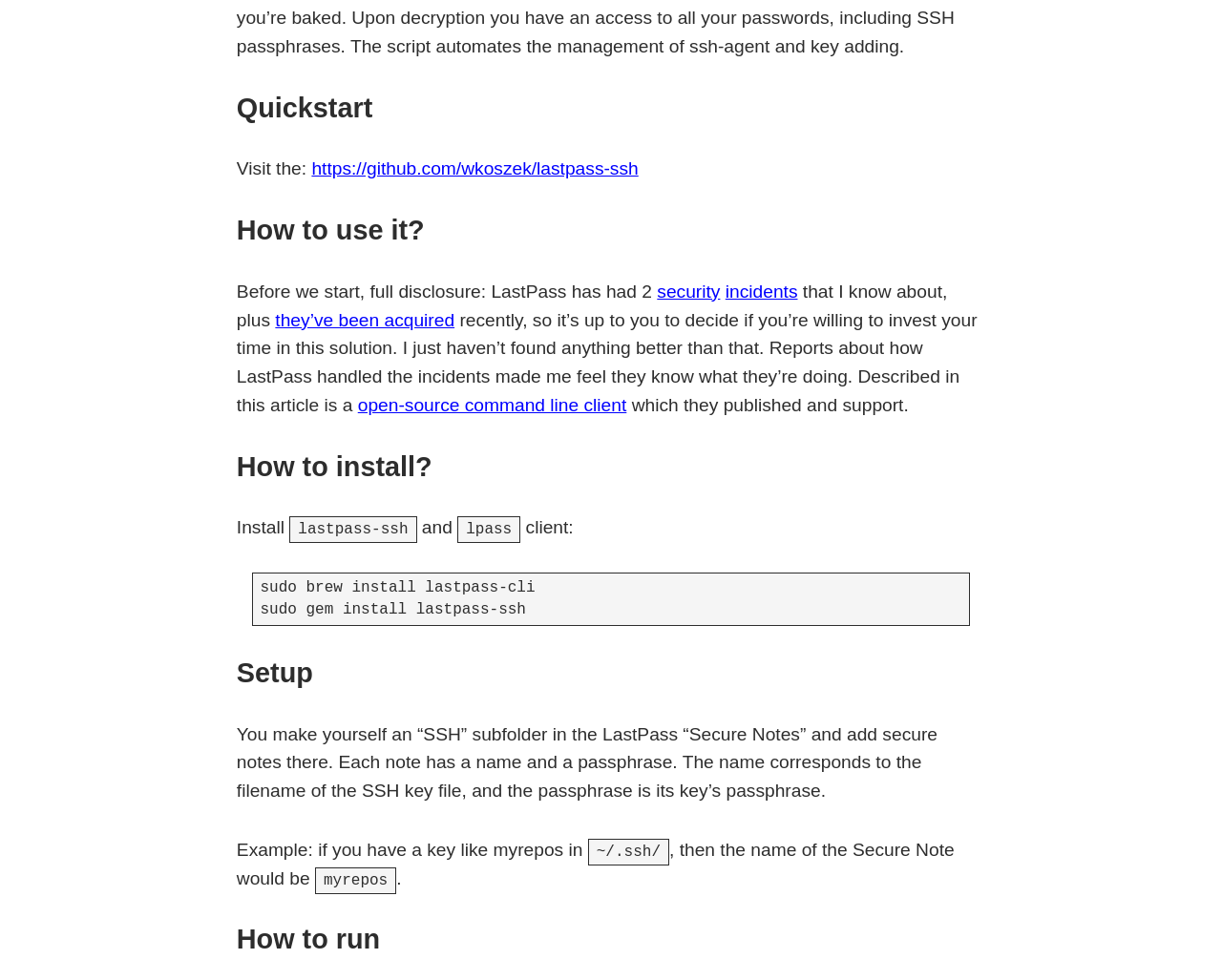Given the element description "incidents", identify the bounding box of the corresponding UI element.

[0.594, 0.287, 0.653, 0.307]